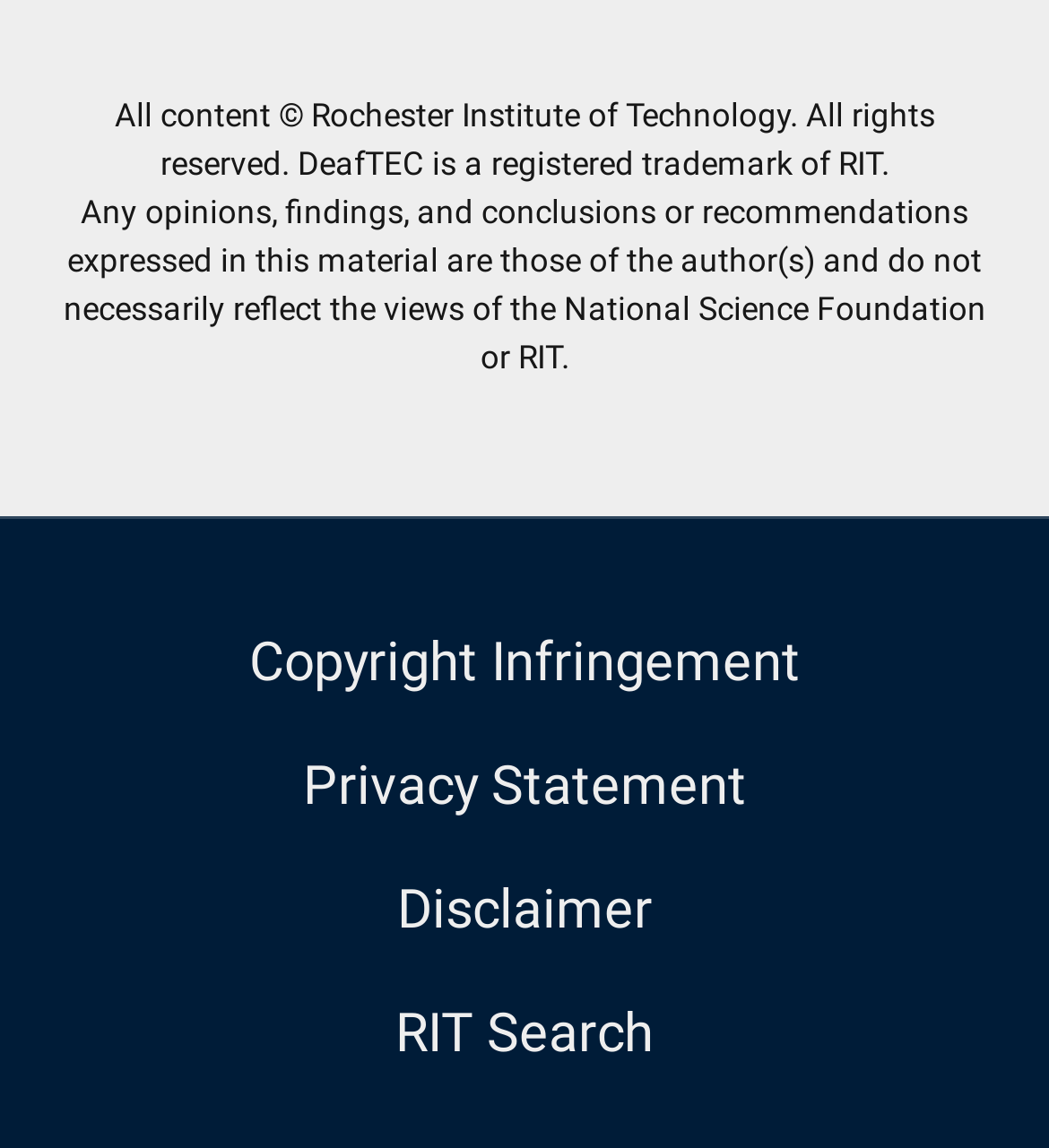What is the copyright information mentioned on the webpage?
Please answer the question as detailed as possible.

The first StaticText element mentions 'All content © Rochester Institute of Technology. All rights reserved.', indicating that the copyright information is related to the Rochester Institute of Technology.